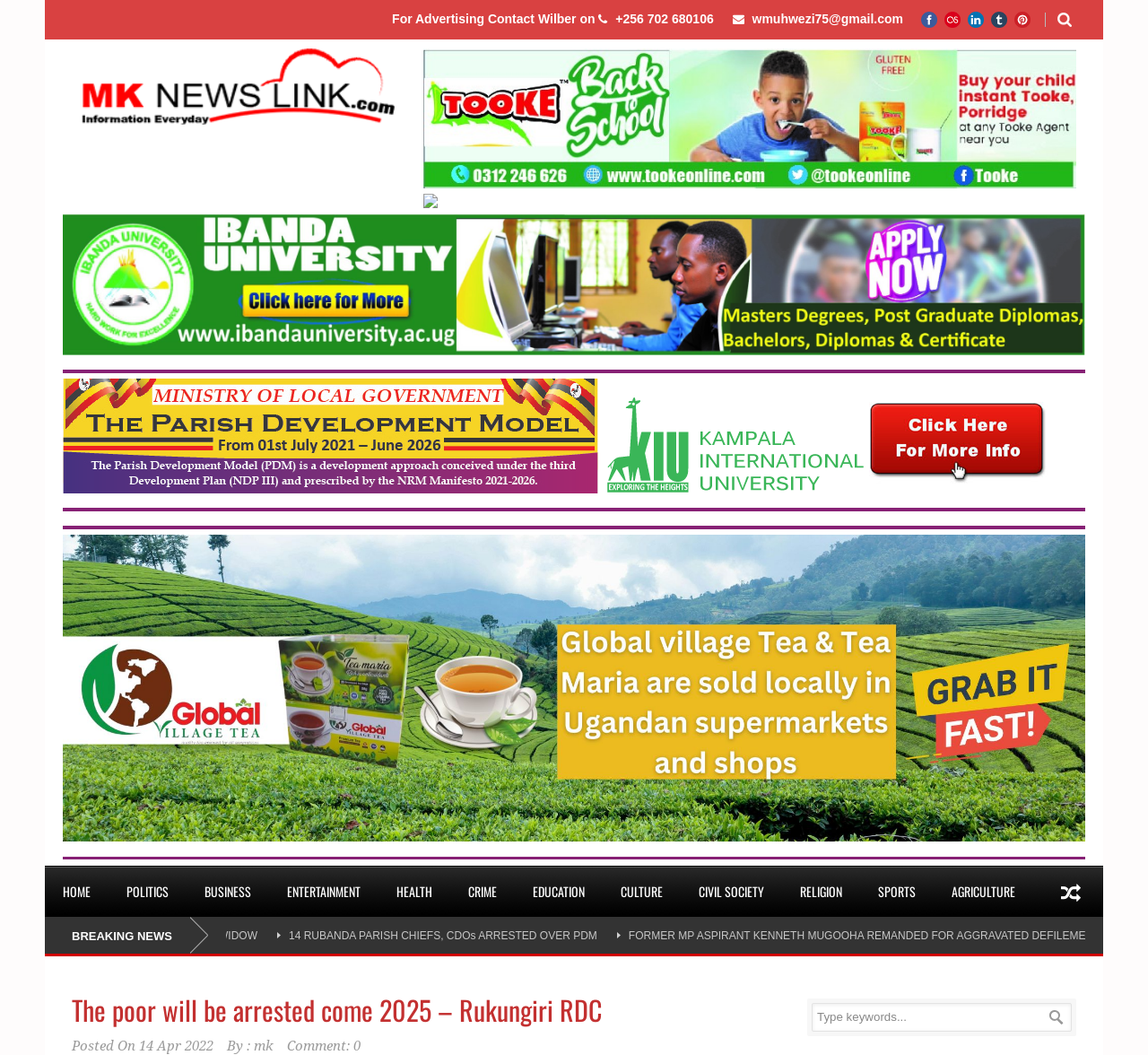Please analyze the image and provide a thorough answer to the question:
How many news articles are displayed on the webpage?

I counted the number of news articles displayed on the webpage, which are '14 RUBANDA PARISH CHIEFS, CDOs ARRESTED OVER PDM', 'FORMER MP ASPIRANT KENNETH MUGOOHA REMANDED FOR AGGRAVATED DEFILEMENT', and 'The poor will be arrested come 2025 – Rukungiri RDC'.